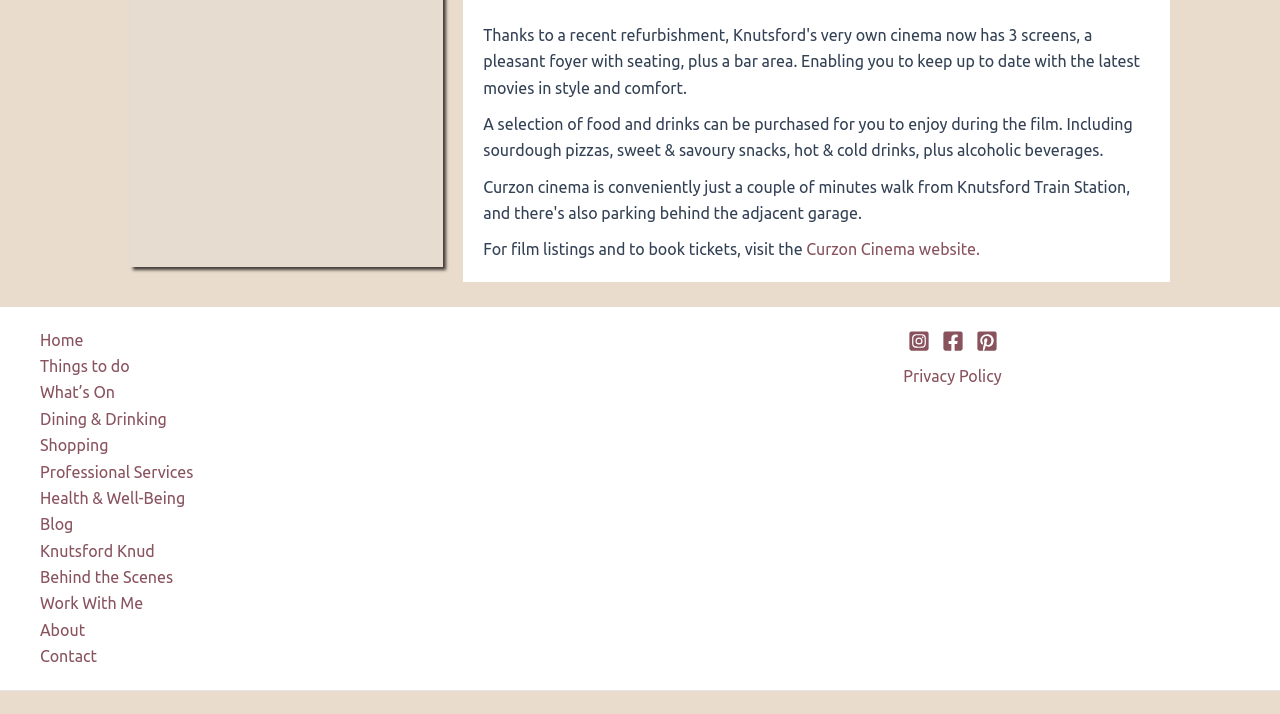Based on the image, please elaborate on the answer to the following question:
What is the purpose of the Curzon Cinema website?

The StaticText element with ID 660 mentions 'For film listings and to book tickets, visit the Curzon Cinema website.' This suggests that the Curzon Cinema website is used for film listings and ticket booking.